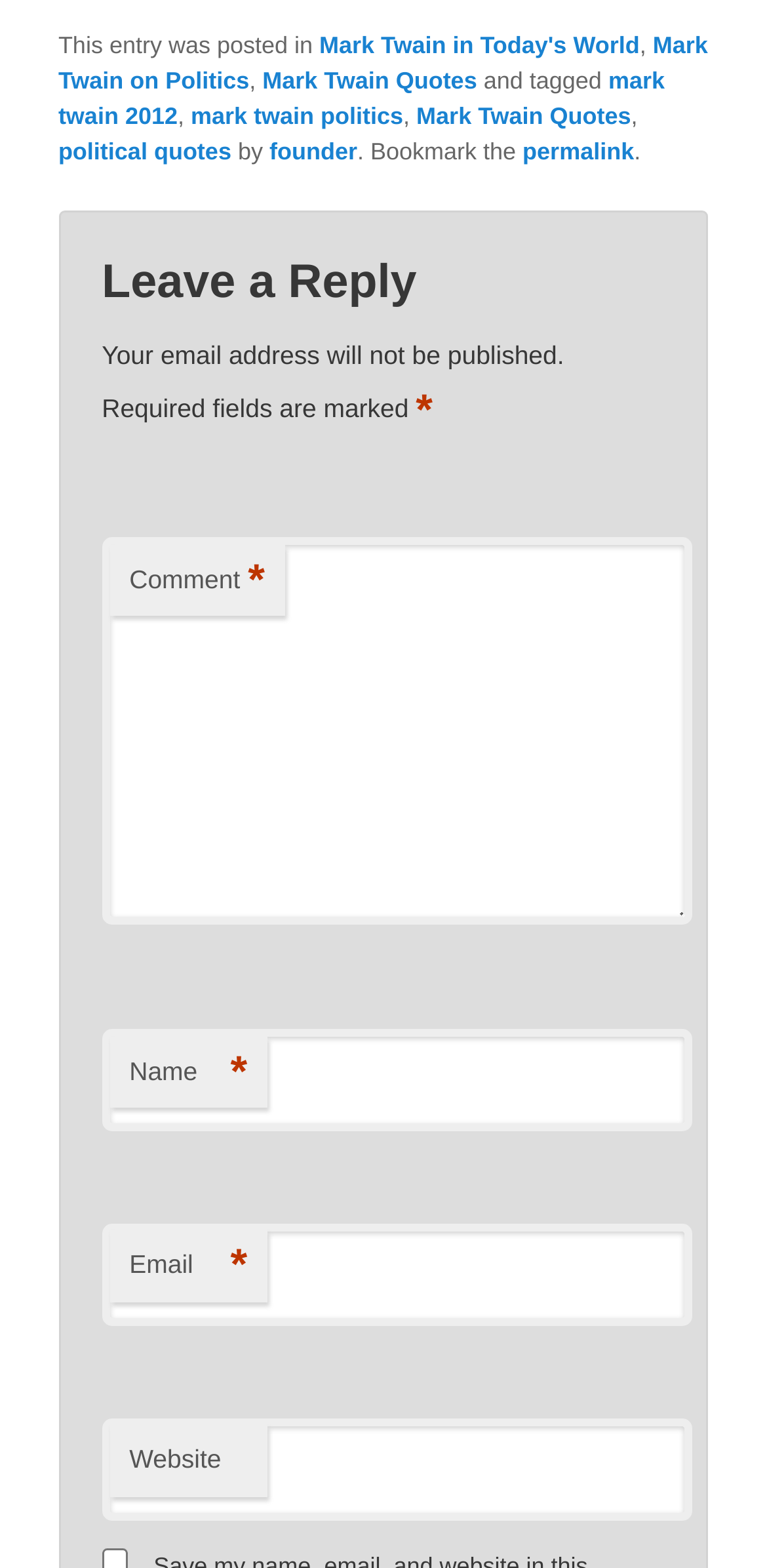What is the label of the first textbox?
Please provide an in-depth and detailed response to the question.

I looked at the textbox elements and found that the first one has a label 'Comment' next to it, which is indicated by the StaticText element 'Comment'.